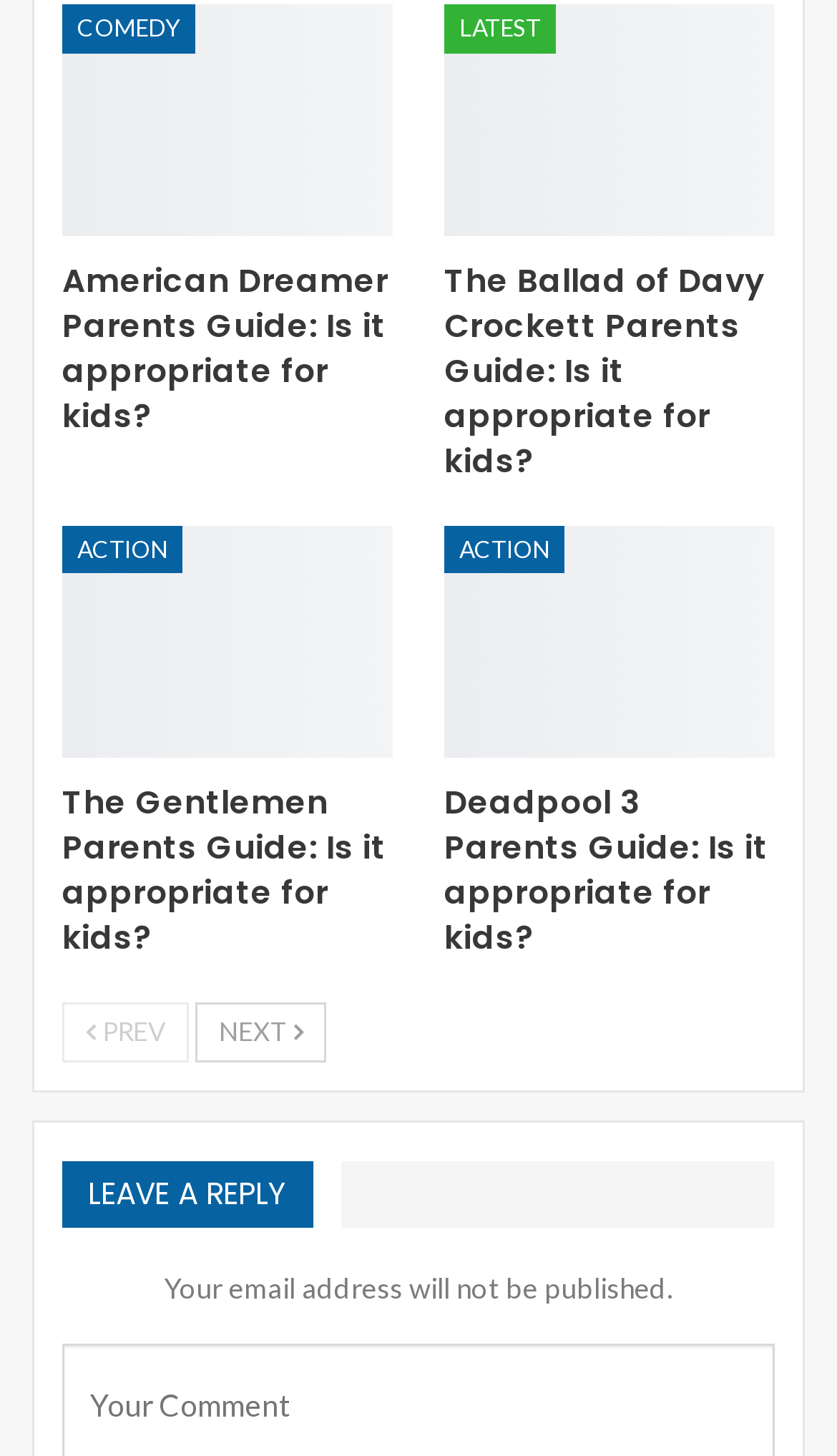Pinpoint the bounding box coordinates of the area that should be clicked to complete the following instruction: "Go to LATEST page". The coordinates must be given as four float numbers between 0 and 1, i.e., [left, top, right, bottom].

[0.531, 0.003, 0.664, 0.036]